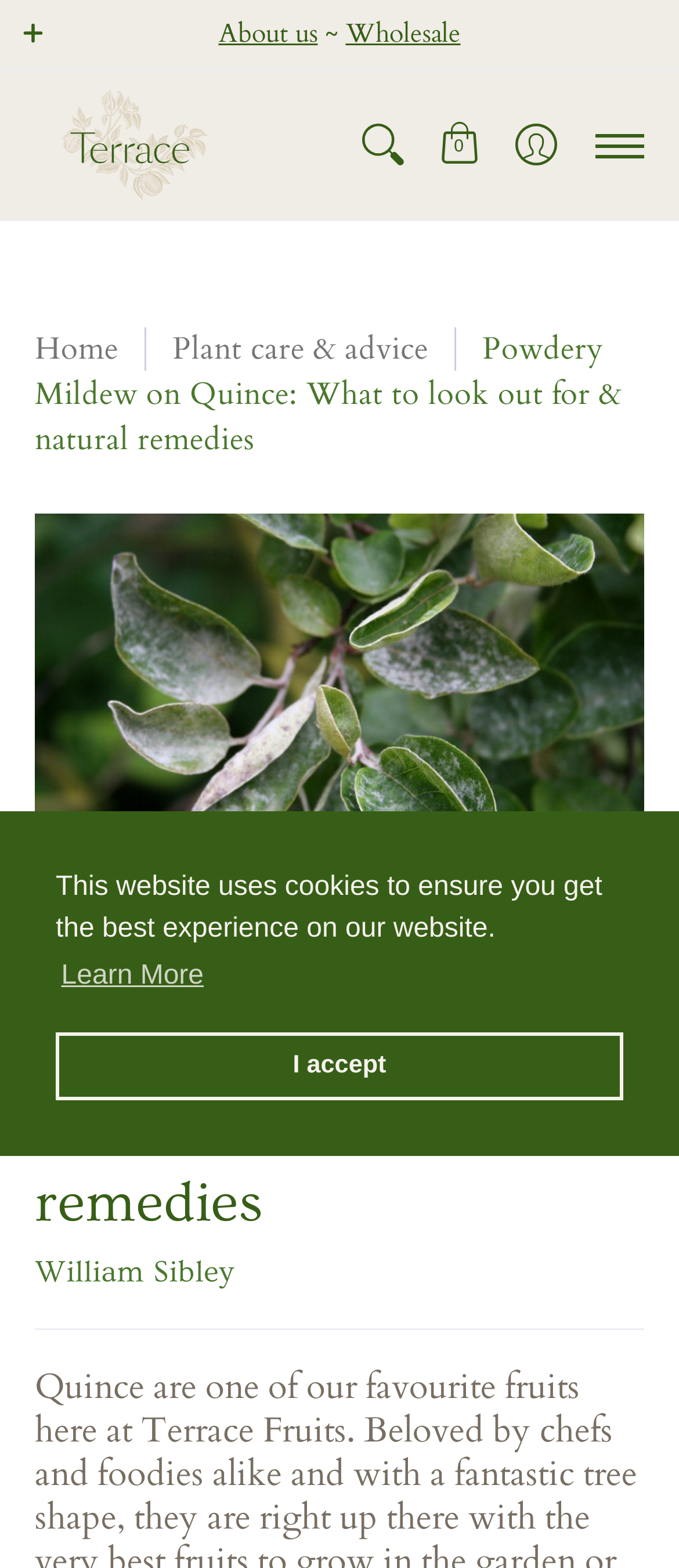Who is the author of the article? Analyze the screenshot and reply with just one word or a short phrase.

William Sibley